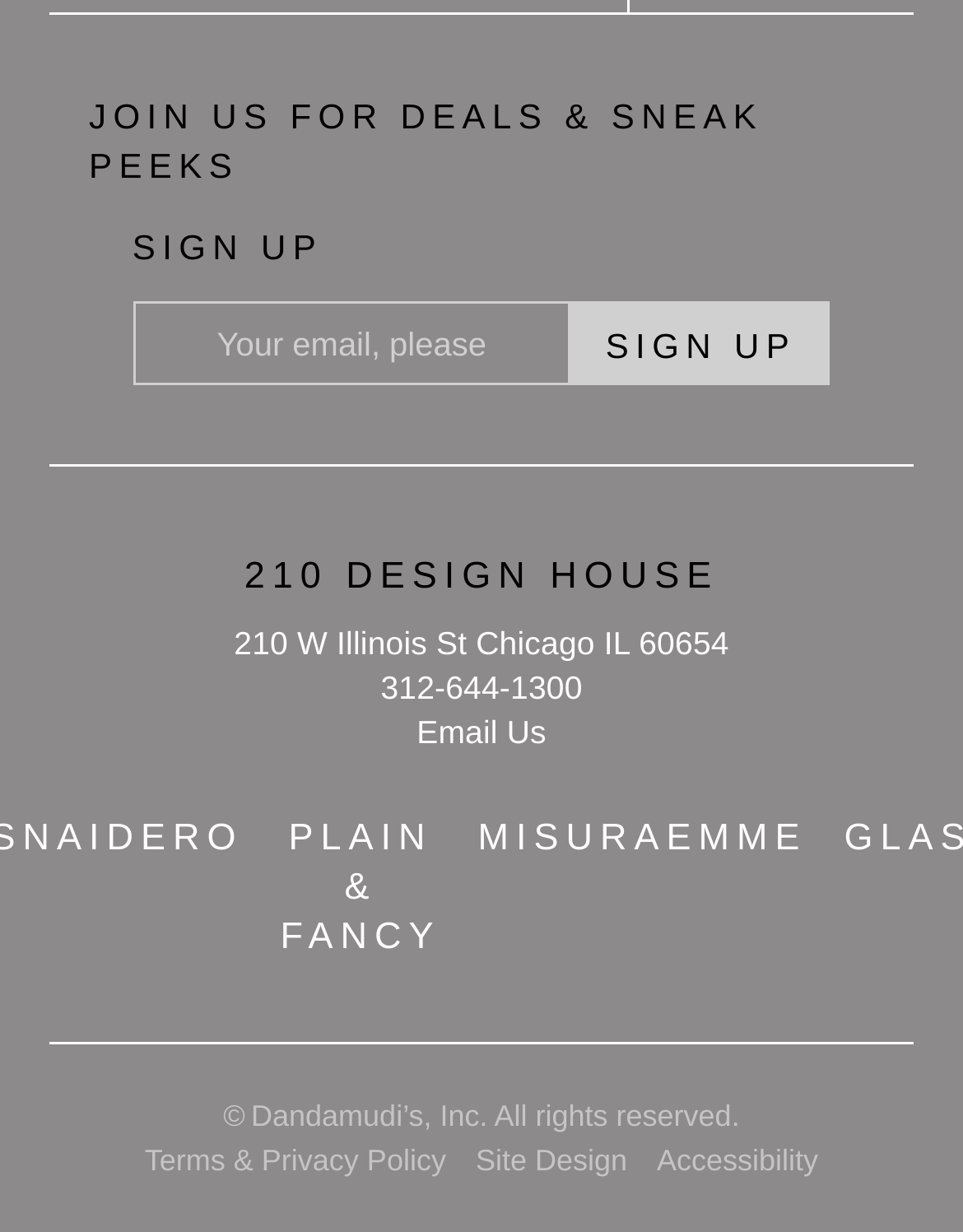What is the phone number?
Answer with a single word or phrase, using the screenshot for reference.

312-644-1300